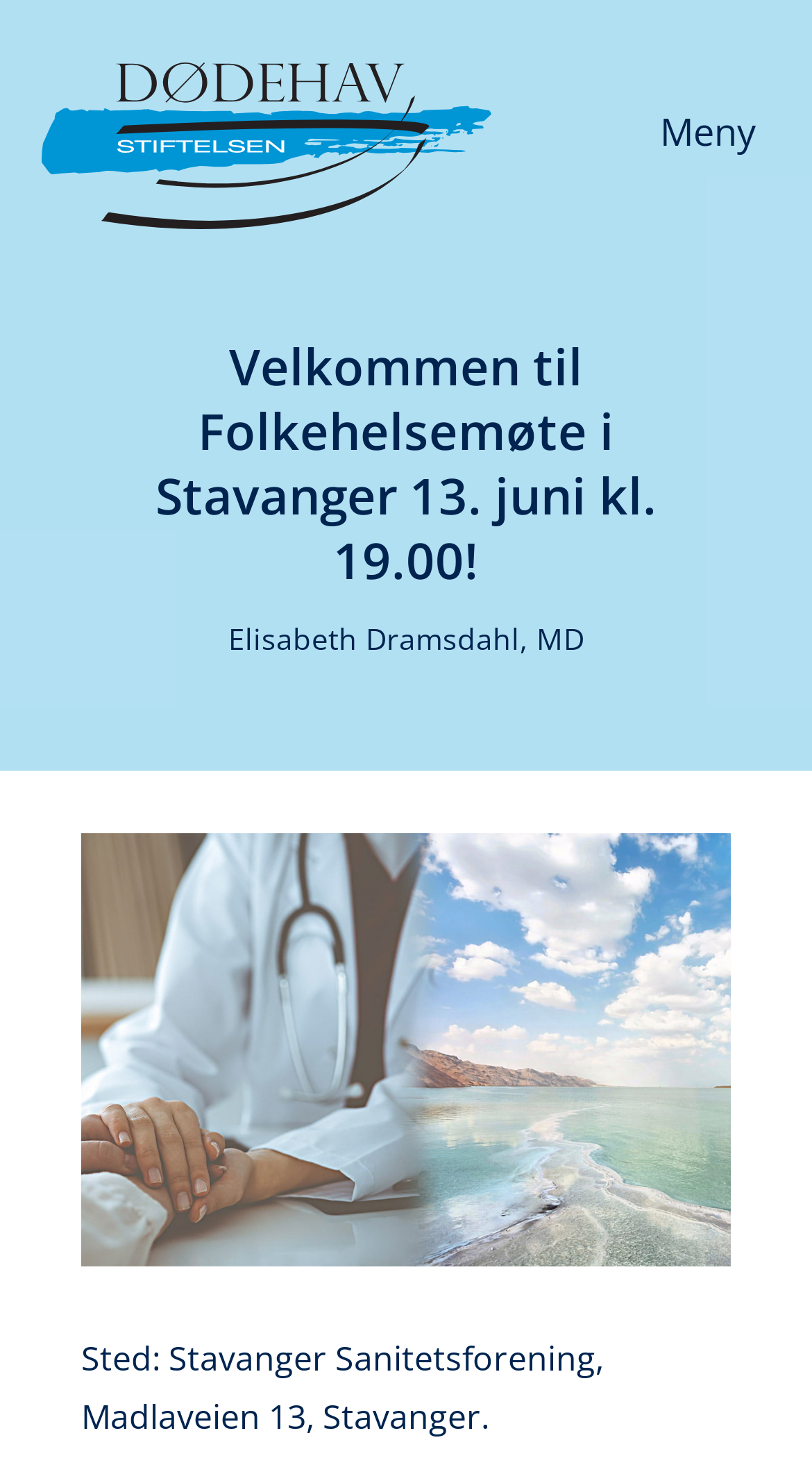Give a detailed account of the webpage, highlighting key information.

The webpage appears to be an event page for a public health meeting in Stavanger, Norway. At the top, there is a prominent link and an image, which are positioned side by side, taking up most of the width of the page. 

Below this, there is a layout table with a heading that reads "Meny", which is likely a navigation menu. 

The main content of the page is headed by a large title, "Velkommen til Folkehelsemøte i Stavanger 13. juni kl. 19.00!", which translates to "Welcome to the Public Health Meeting in Stavanger on June 13th at 19:00!". 

Underneath the title, there is a section that appears to be about the speaker, Elisabeth Dramsdahl, MD, with her name and title displayed prominently. 

Further down, there is a large image that takes up most of the width of the page. 

At the very bottom of the page, there is a section that provides details about the event location, stating that it will be held at Stavanger Sanitetsforening, Madlaveien 13, Stavanger.